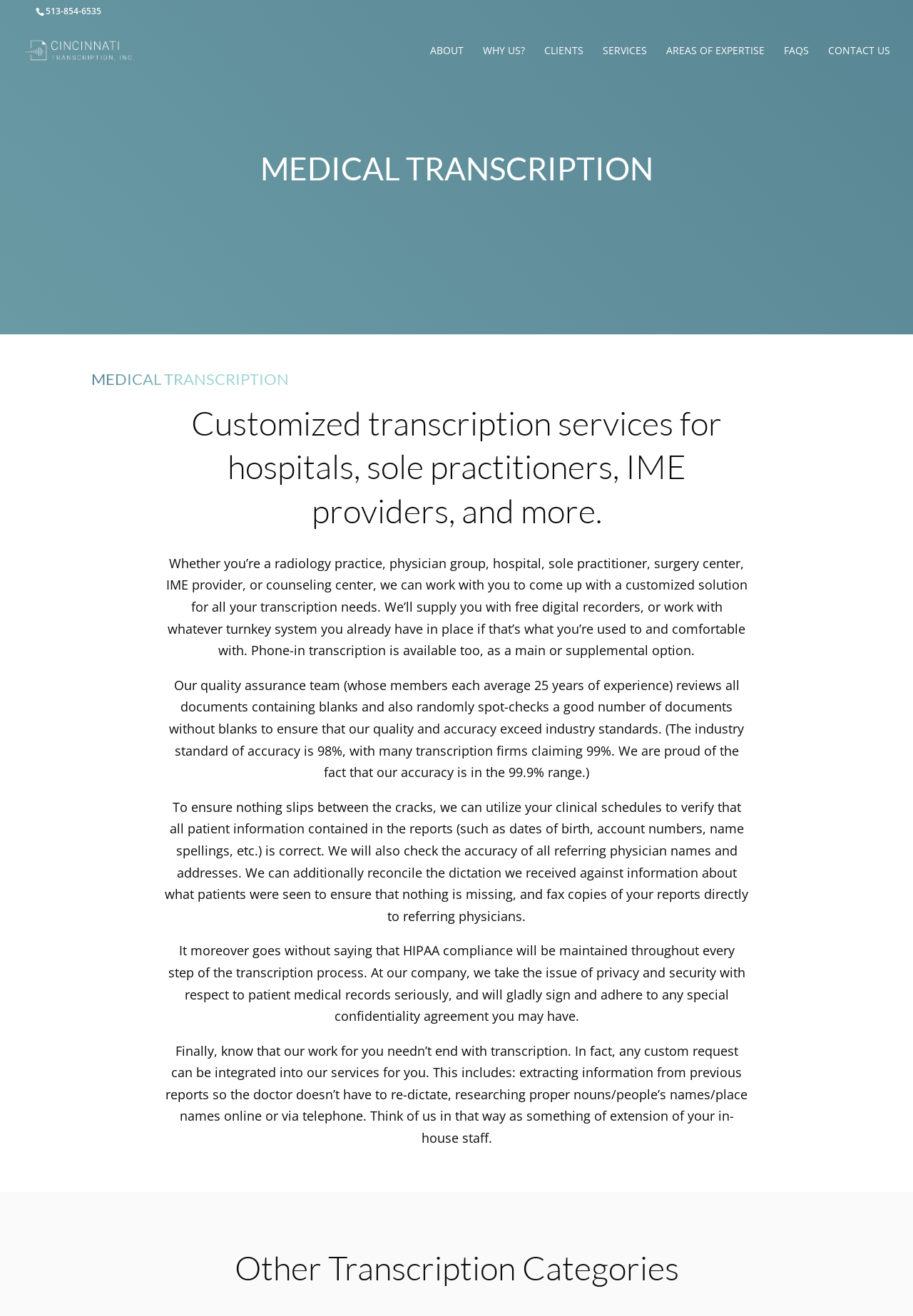Please identify the bounding box coordinates of the region to click in order to complete the given instruction: "Contact the company". The coordinates should be four float numbers between 0 and 1, i.e., [left, top, right, bottom].

[0.907, 0.035, 0.975, 0.06]